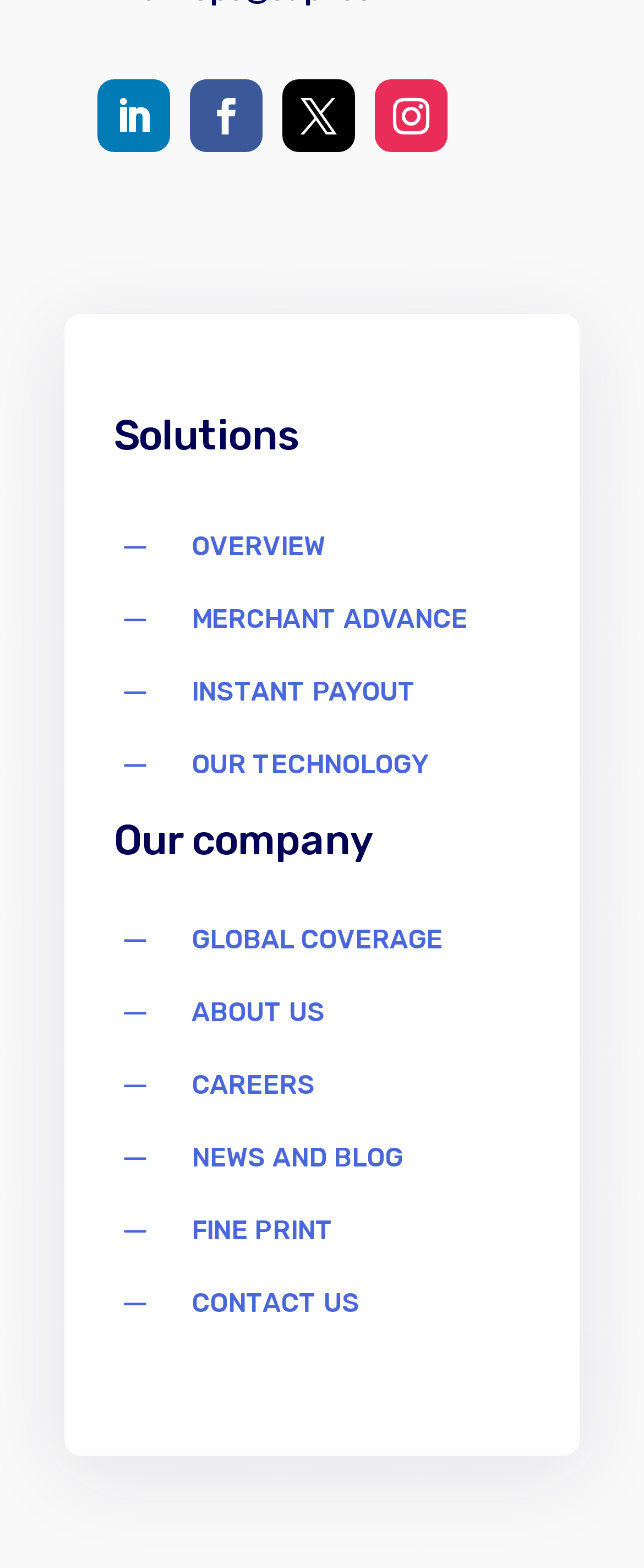Examine the screenshot and answer the question in as much detail as possible: What is the second item in the list of company information?

I looked at the LayoutTable elements with a heading element as a child and found that the second one is 'GLOBAL COVERAGE'.